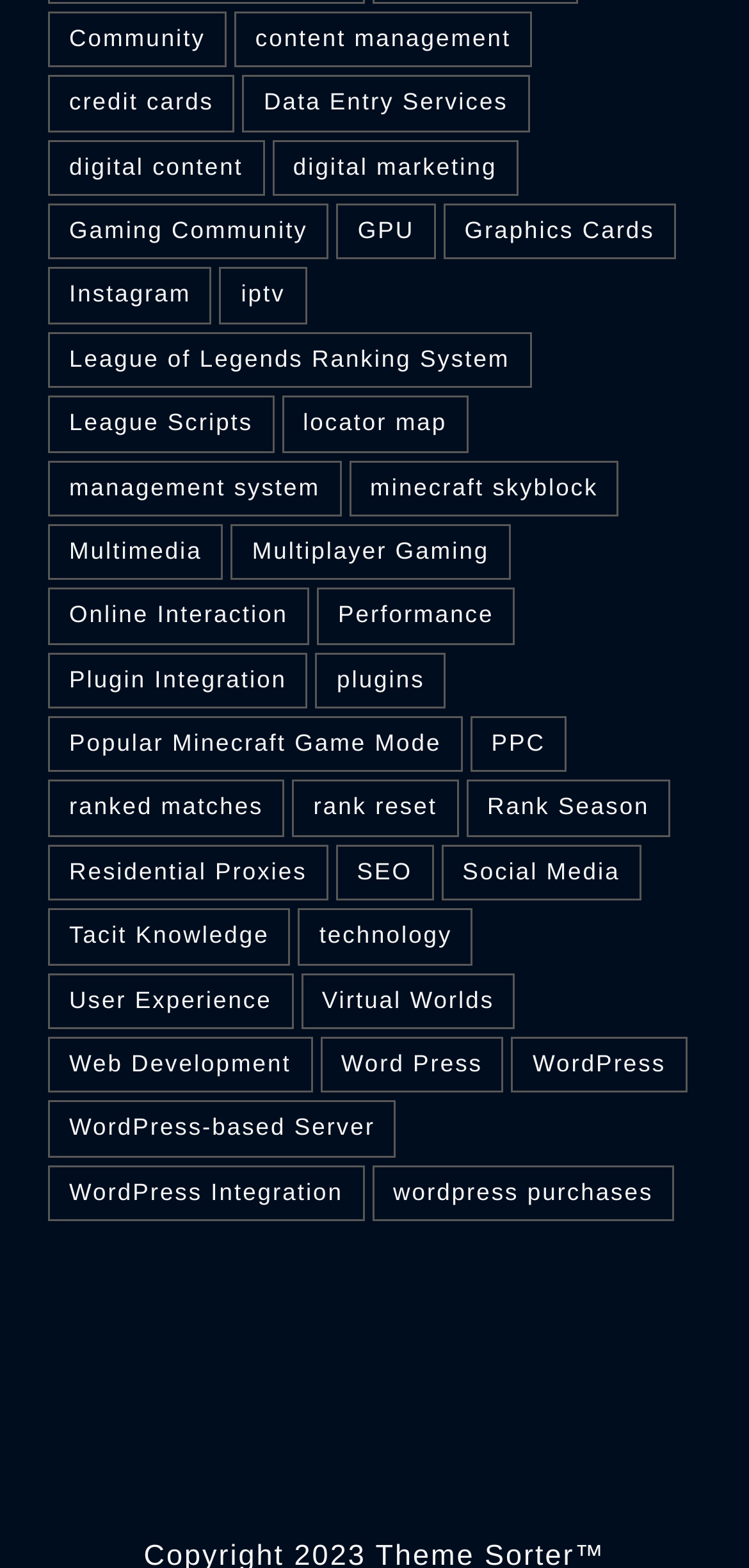Locate the bounding box coordinates of the item that should be clicked to fulfill the instruction: "Check out Instagram services".

[0.064, 0.171, 0.283, 0.207]